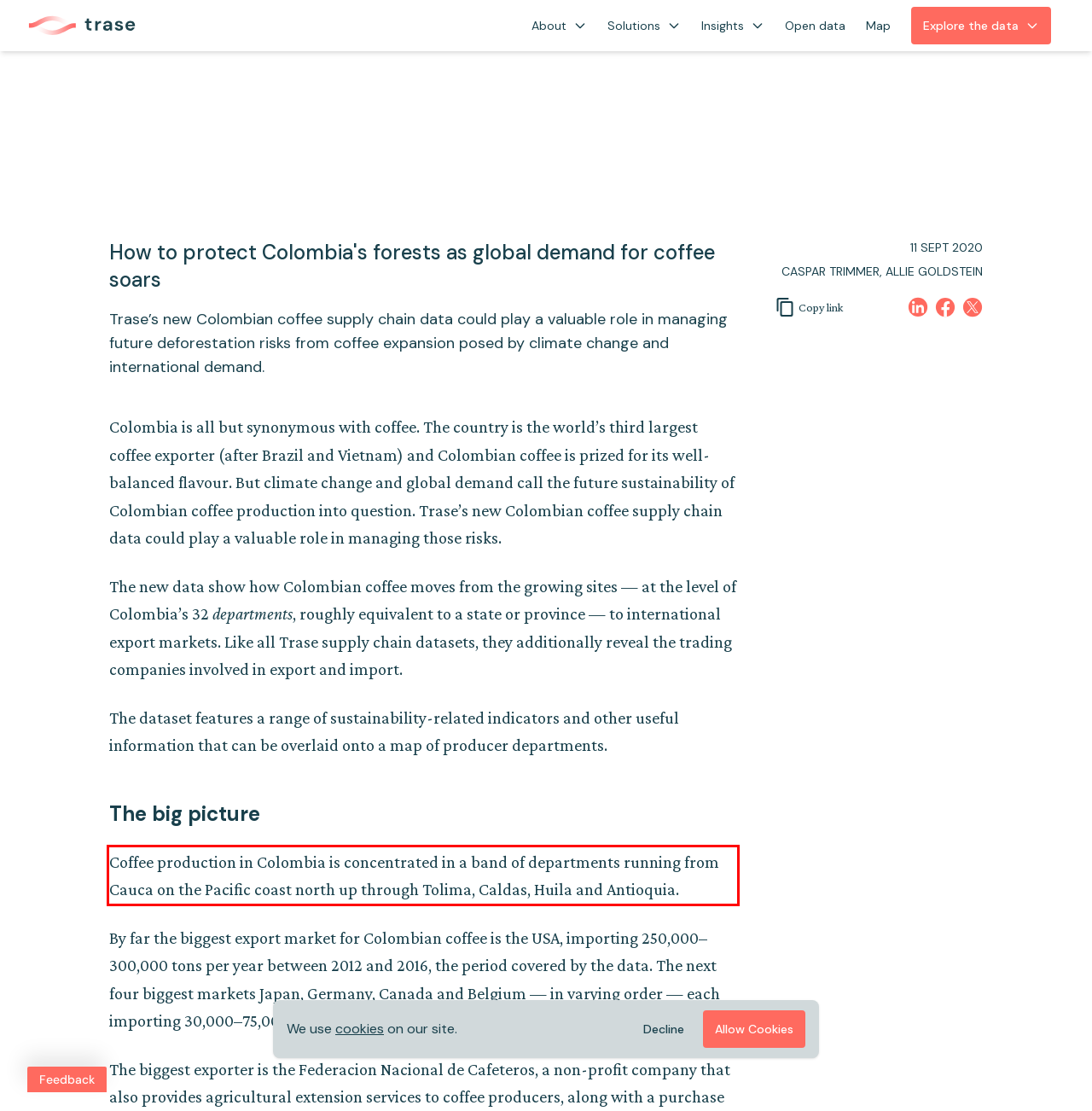Inspect the webpage screenshot that has a red bounding box and use OCR technology to read and display the text inside the red bounding box.

Coffee production in Colombia is concentrated in a band of departments running from Cauca on the Pacific coast north up through Tolima, Caldas, Huila and Antioquia.